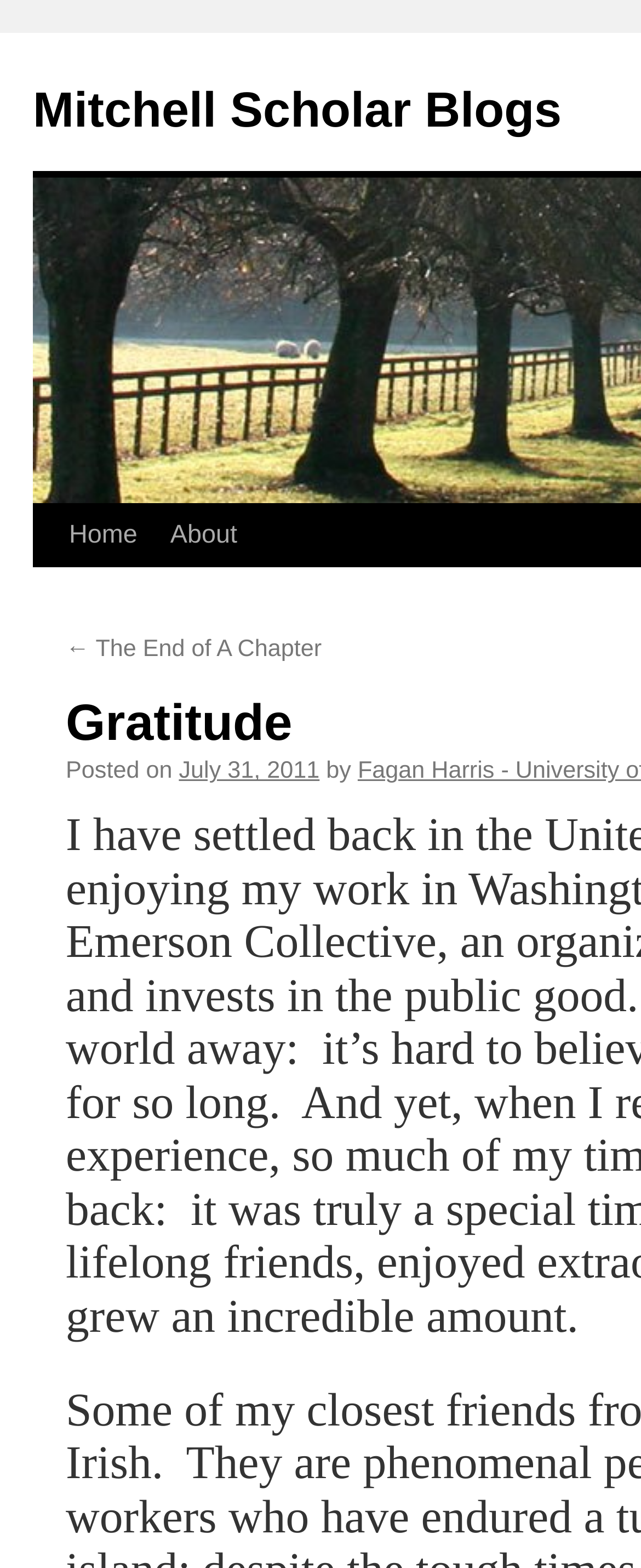Use a single word or phrase to answer this question: 
When was the first blog post published?

July 31, 2011